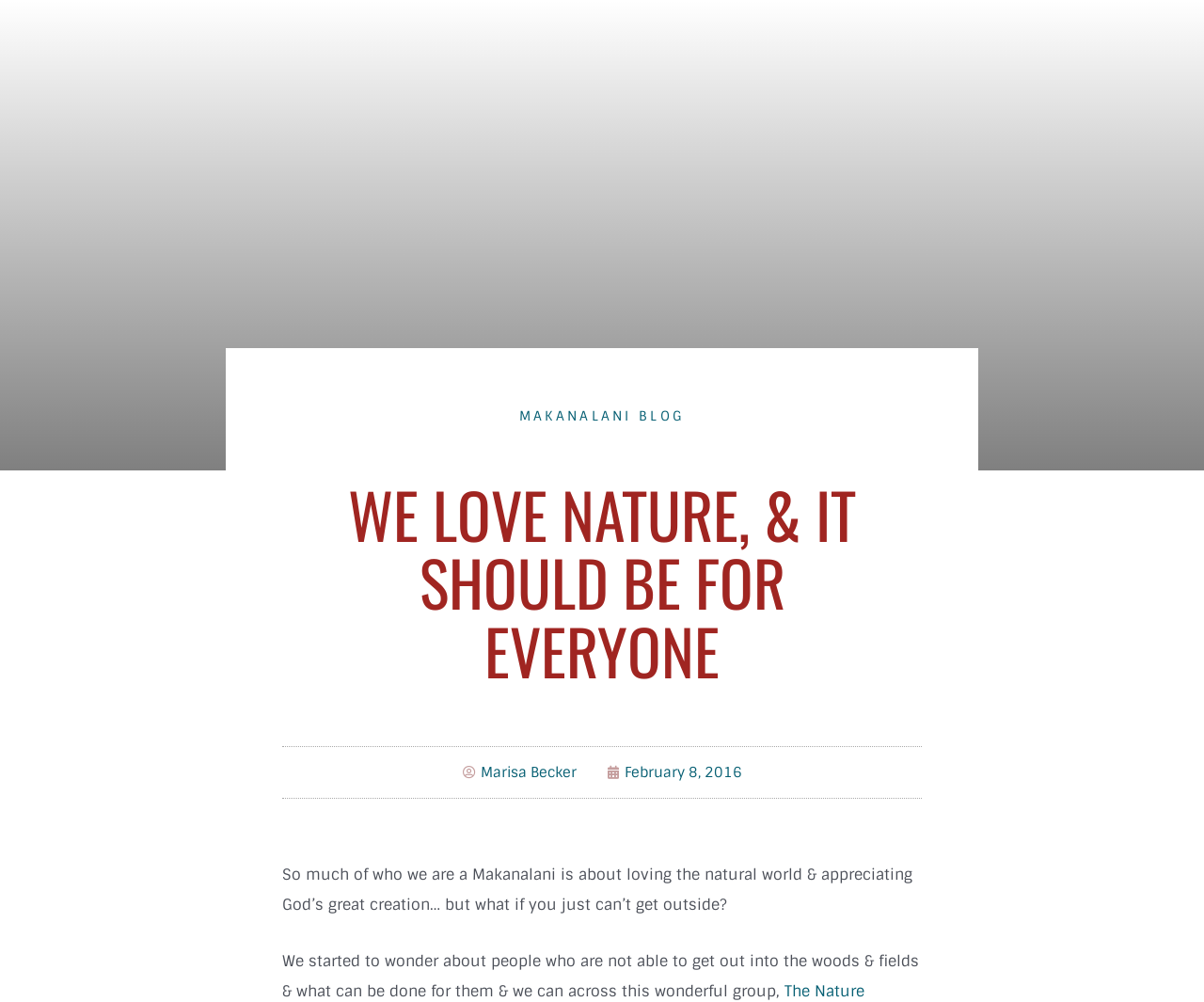Calculate the bounding box coordinates for the UI element based on the following description: "Makanalani Blog". Ensure the coordinates are four float numbers between 0 and 1, i.e., [left, top, right, bottom].

[0.431, 0.407, 0.569, 0.423]